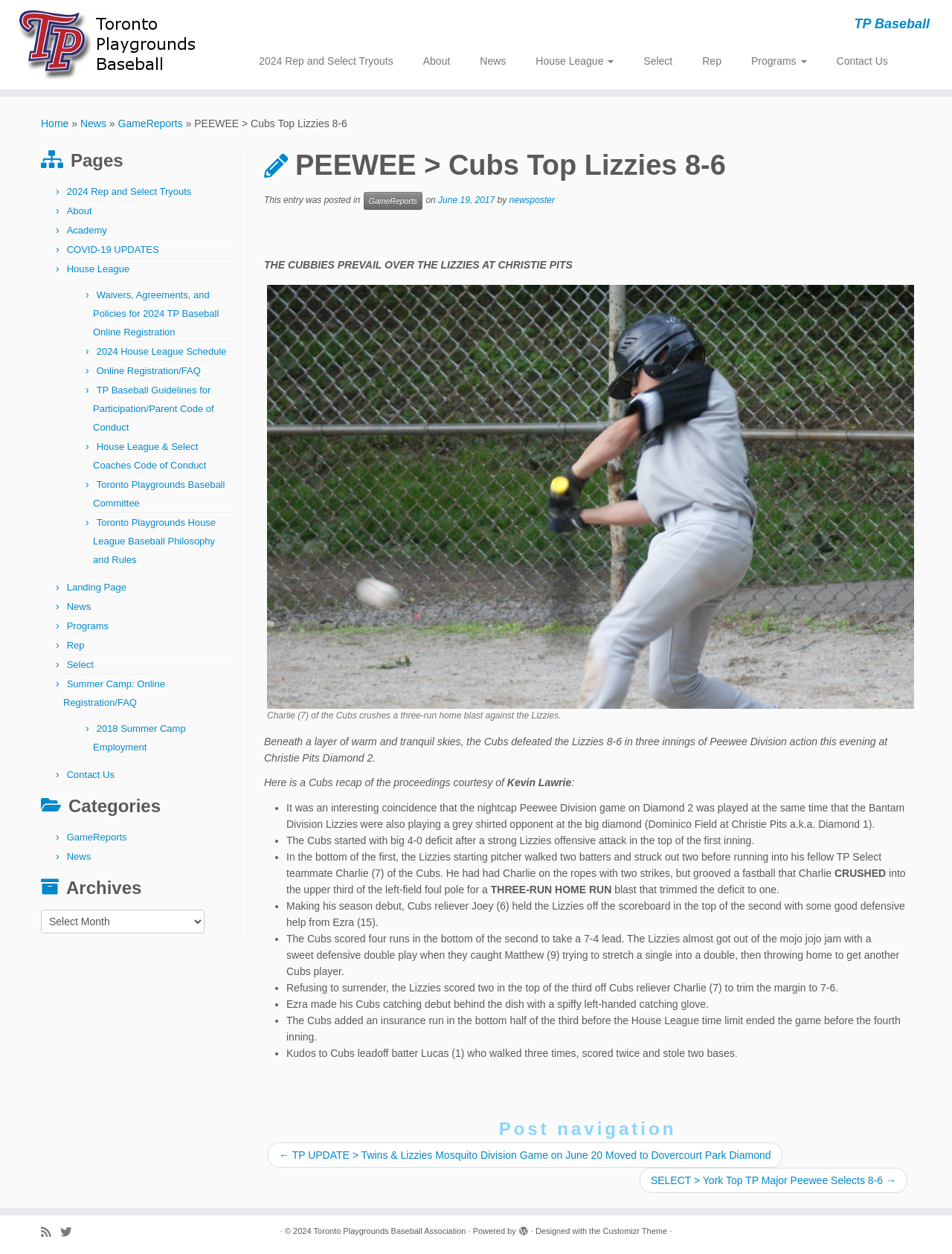Using the information in the image, give a comprehensive answer to the question: 
What is the name of the field where the game was played?

I found the answer by reading the article on the webpage, where it says 'the Cubs defeated the Lizzies 8-6 in three innings of Peewee Division action this evening at Christie Pits Diamond 2.' The game was played at Christie Pits Diamond 2.